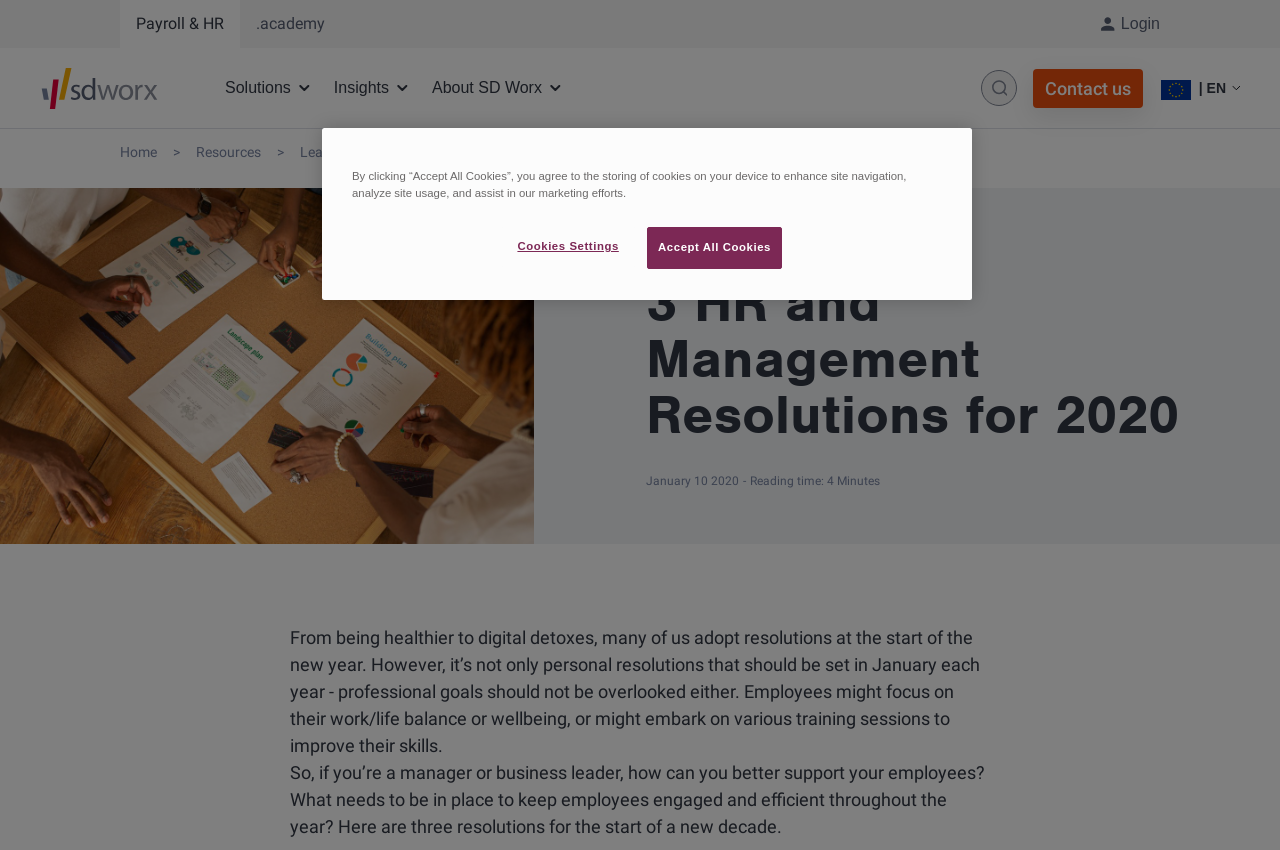Identify the bounding box coordinates of the element that should be clicked to fulfill this task: "Click on the Search button". The coordinates should be provided as four float numbers between 0 and 1, i.e., [left, top, right, bottom].

[0.766, 0.082, 0.794, 0.125]